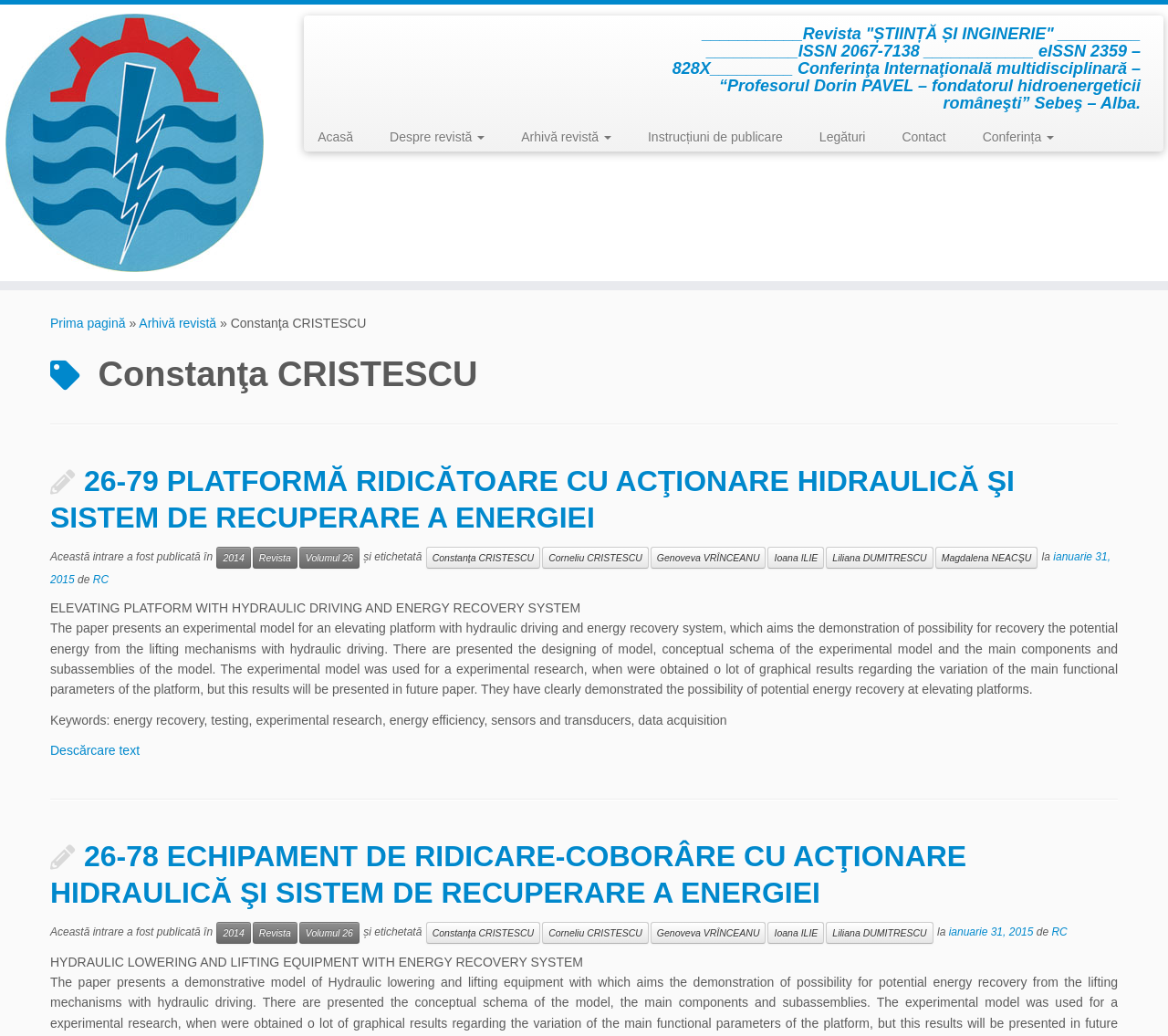Could you locate the bounding box coordinates for the section that should be clicked to accomplish this task: "Download the text of the article".

[0.043, 0.717, 0.12, 0.731]